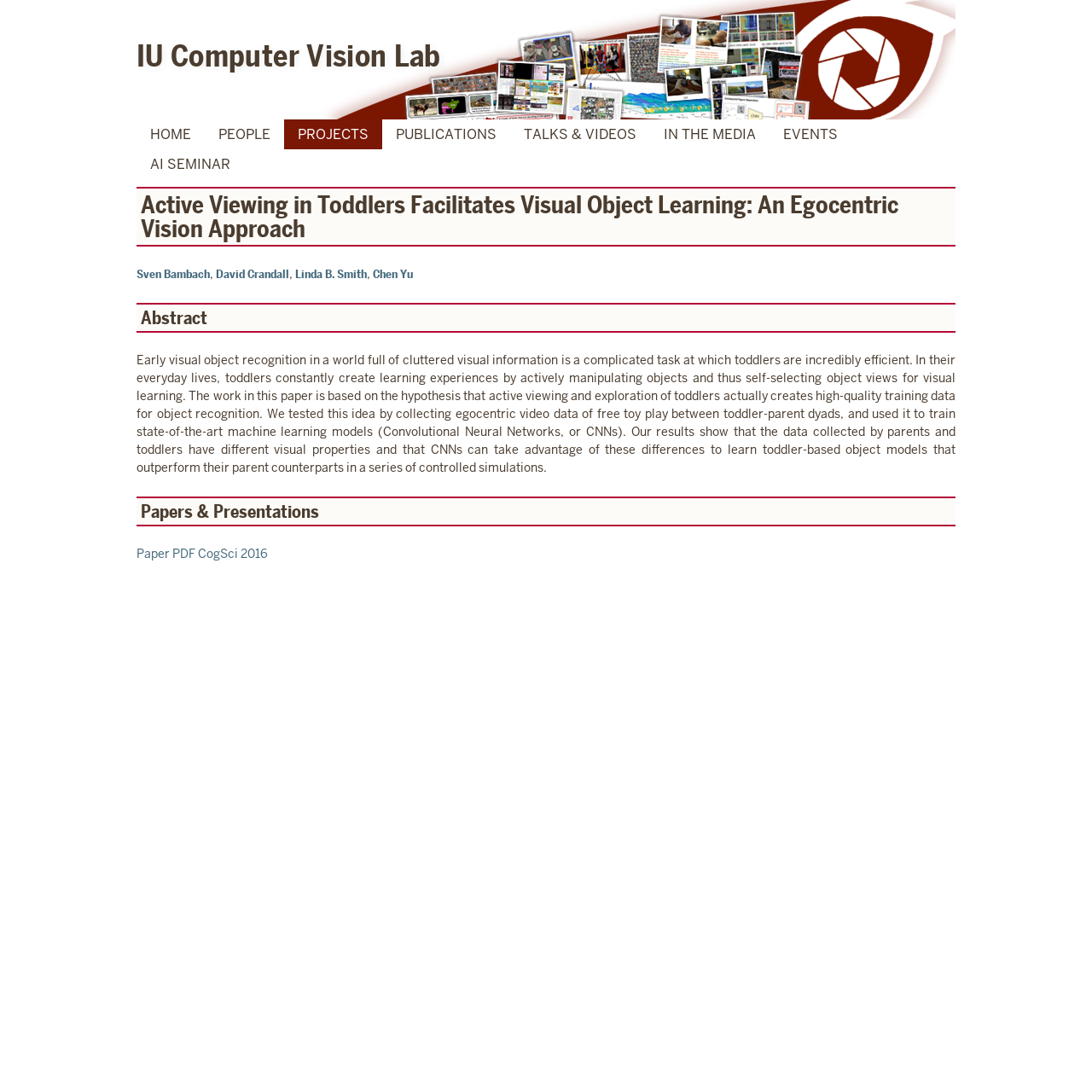Specify the bounding box coordinates of the element's area that should be clicked to execute the given instruction: "view events". The coordinates should be four float numbers between 0 and 1, i.e., [left, top, right, bottom].

[0.705, 0.109, 0.78, 0.137]